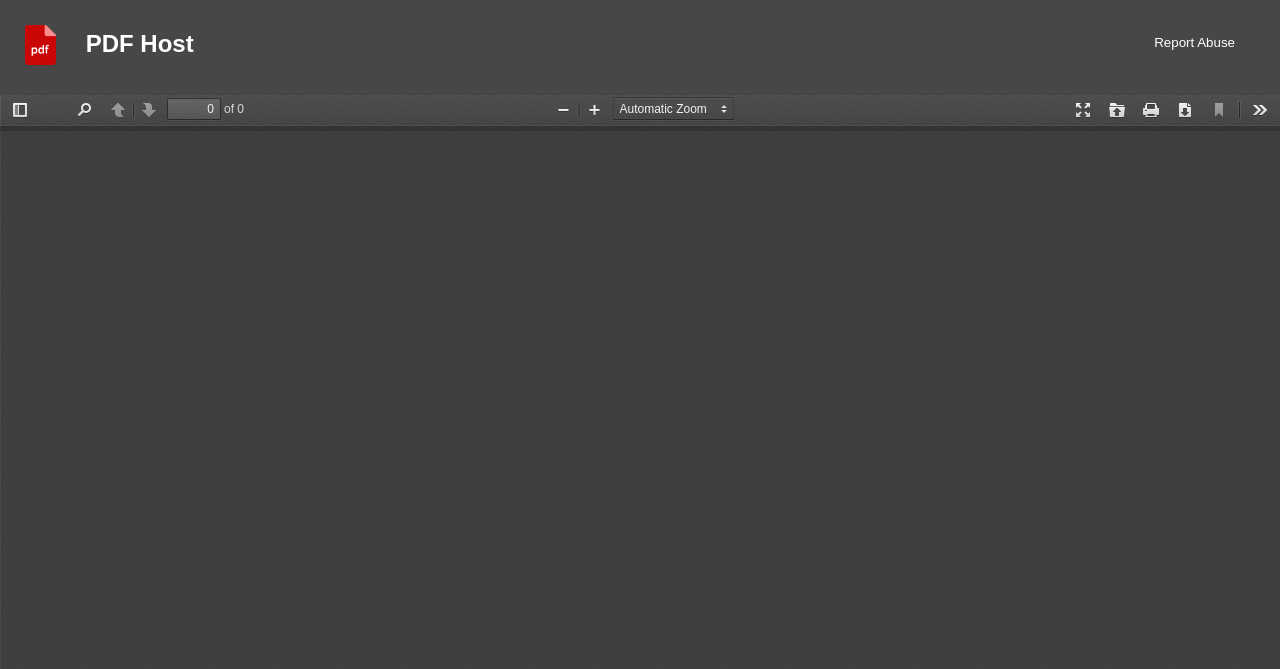Please pinpoint the bounding box coordinates for the region I should click to adhere to this instruction: "go to PDF Host".

[0.067, 0.037, 0.151, 0.103]